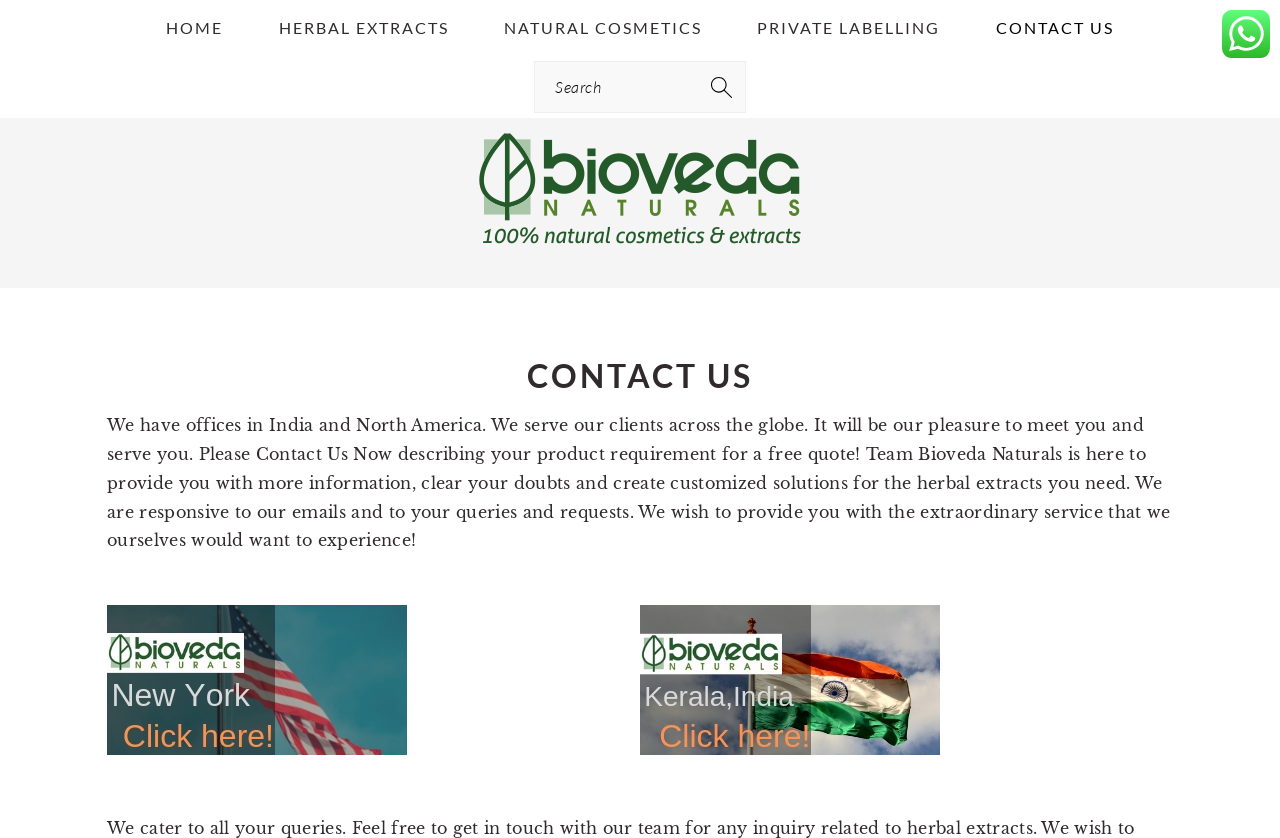Please locate the bounding box coordinates of the element's region that needs to be clicked to follow the instruction: "Chat with us on WhatsApp". The bounding box coordinates should be provided as four float numbers between 0 and 1, i.e., [left, top, right, bottom].

[0.955, 0.074, 0.992, 0.098]